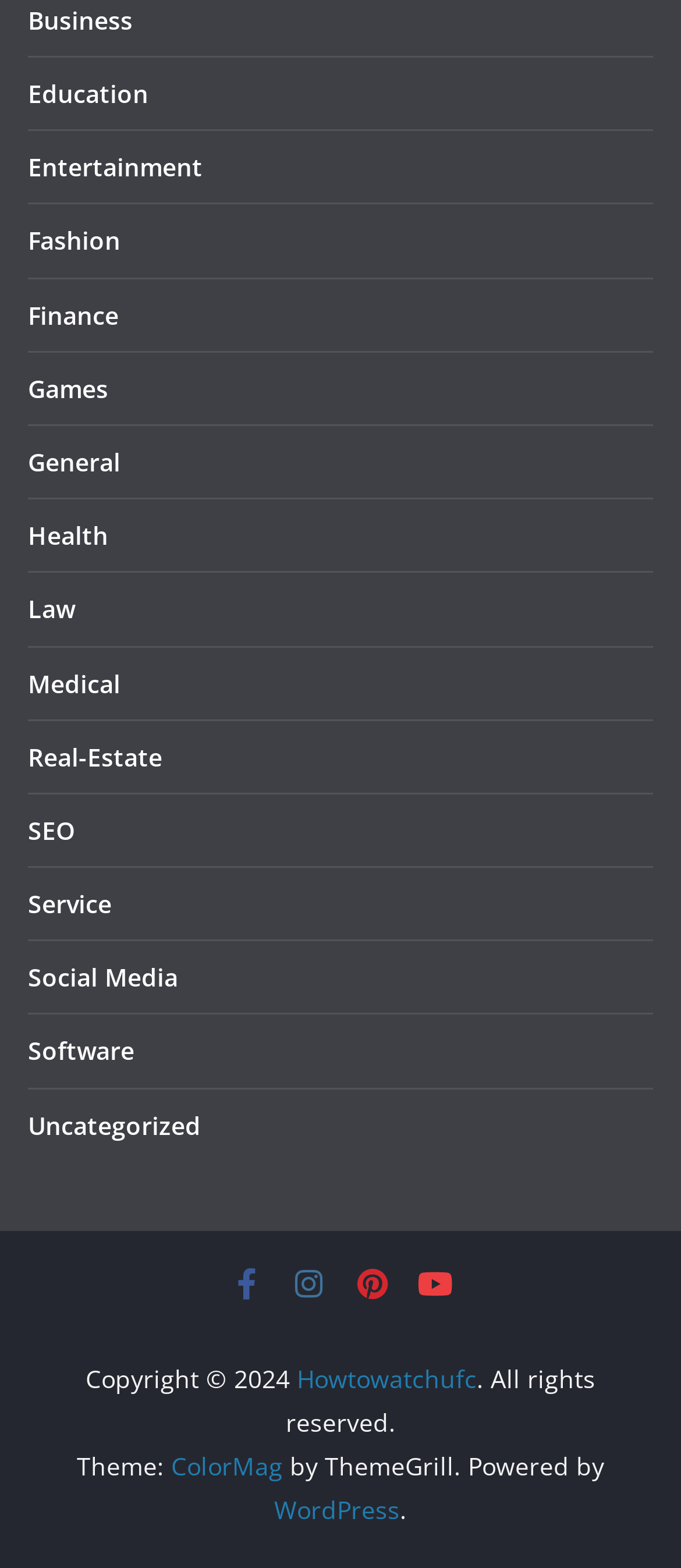Please provide a comprehensive answer to the question based on the screenshot: How many icons are at the bottom of the page?

I counted the number of links with OCR text '', '', '', and '' at the bottom of the page and found 4 icons.